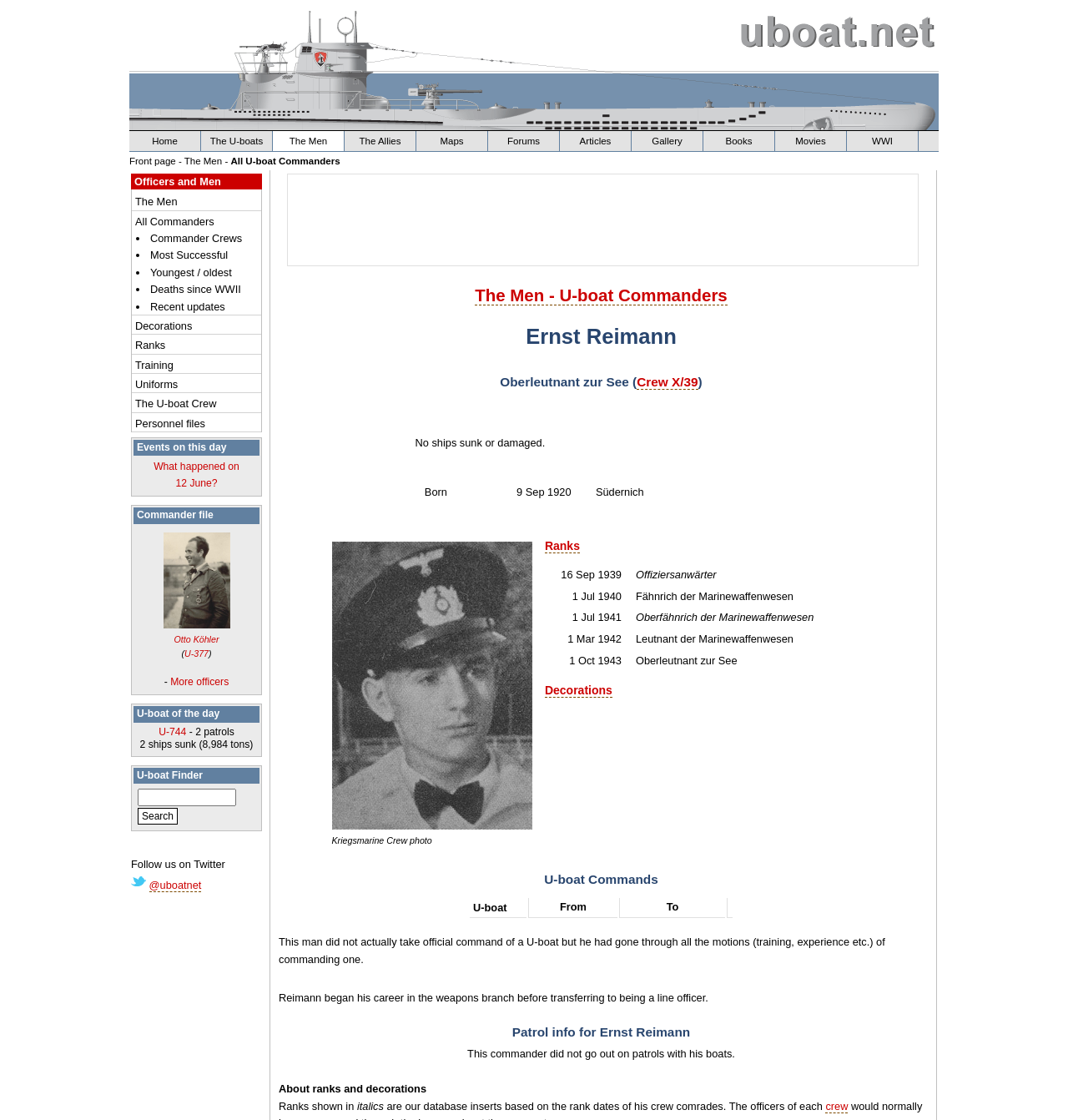What is the name of the U-boat commander?
Look at the image and provide a detailed response to the question.

The webpage is about a specific U-boat commander, and the name 'Ernst Reimann' is mentioned in the heading 'Oberleutnant zur See Ernst Reimann - German U-boat Commanders of WWII - The Men of the Kriegsmarine - uboat.net'.